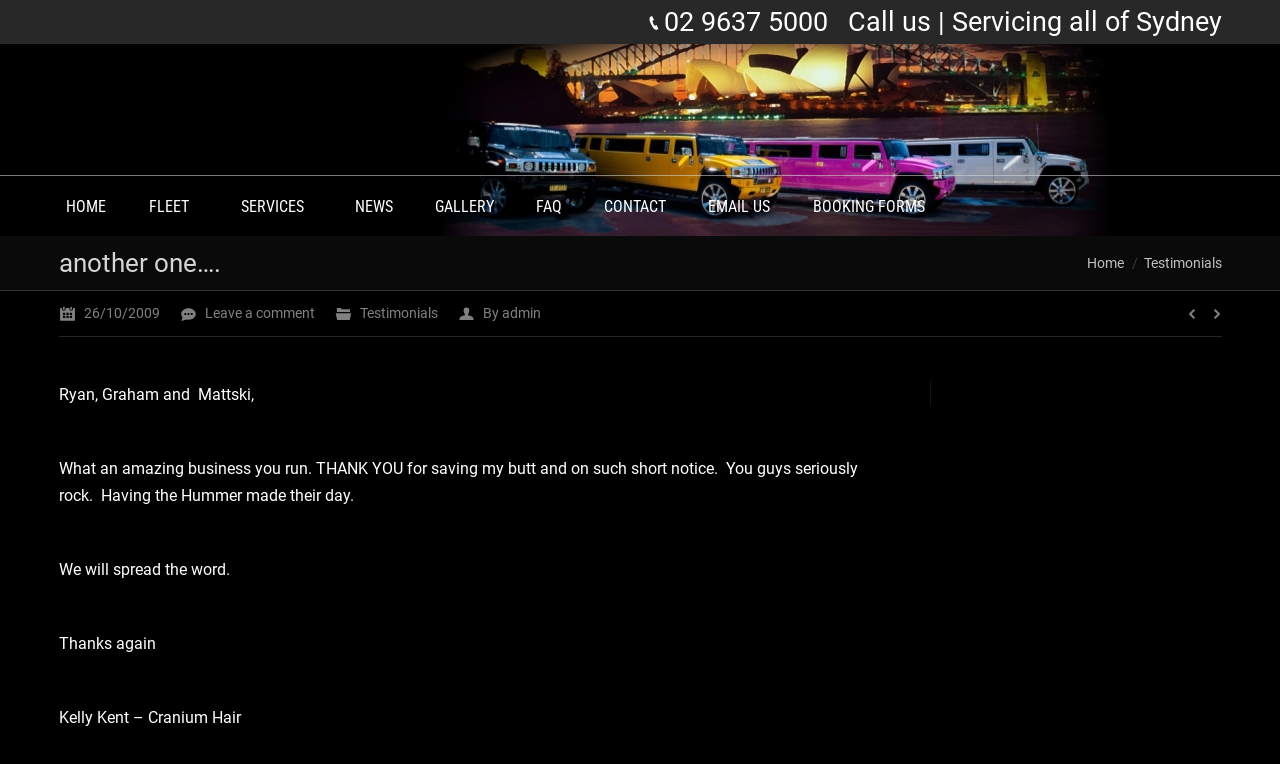For the element described, predict the bounding box coordinates as (top-left x, top-left y, bottom-right x, bottom-right y). All values should be between 0 and 1. Element description: Leave a comment

[0.14, 0.394, 0.246, 0.427]